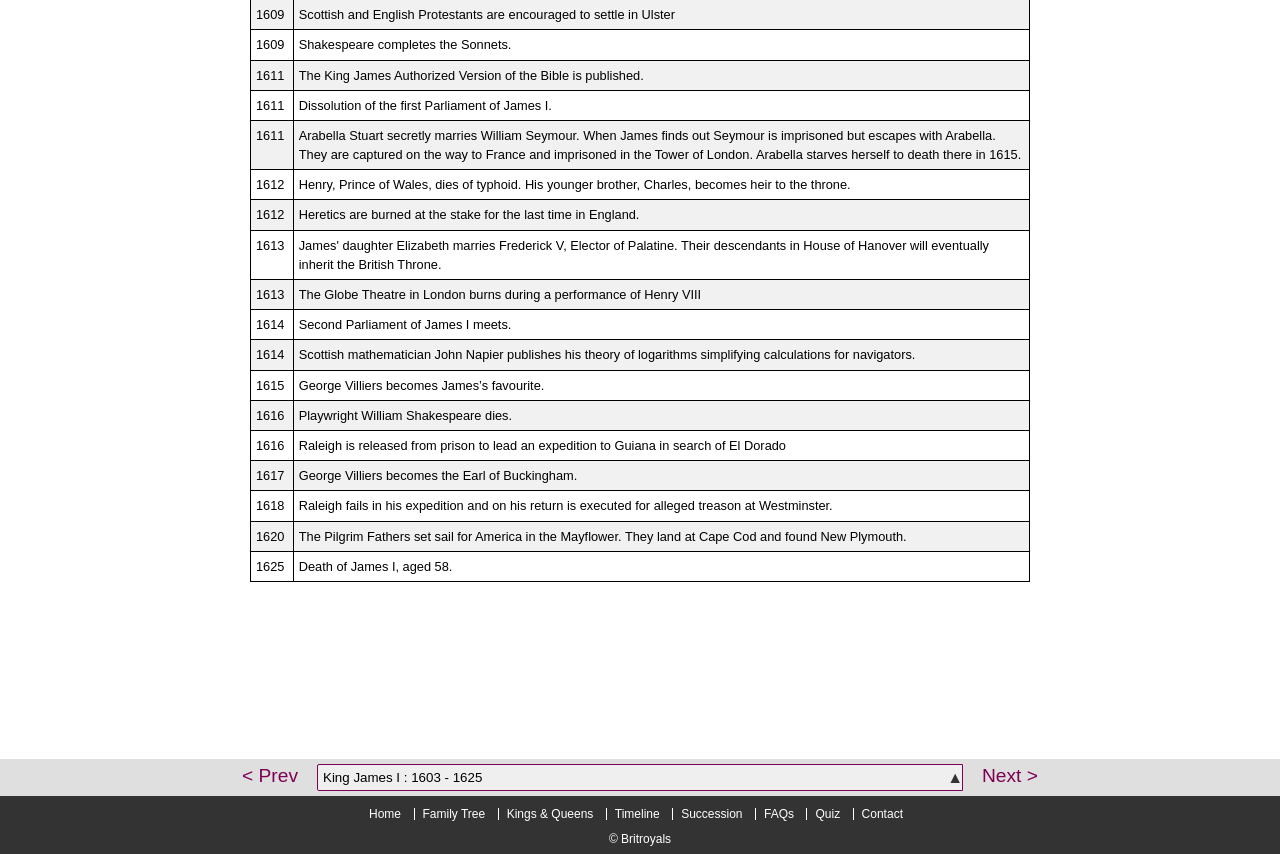Identify the bounding box coordinates for the element you need to click to achieve the following task: "View the 'Timeline'". The coordinates must be four float values ranging from 0 to 1, formatted as [left, top, right, bottom].

[0.473, 0.946, 0.522, 0.96]